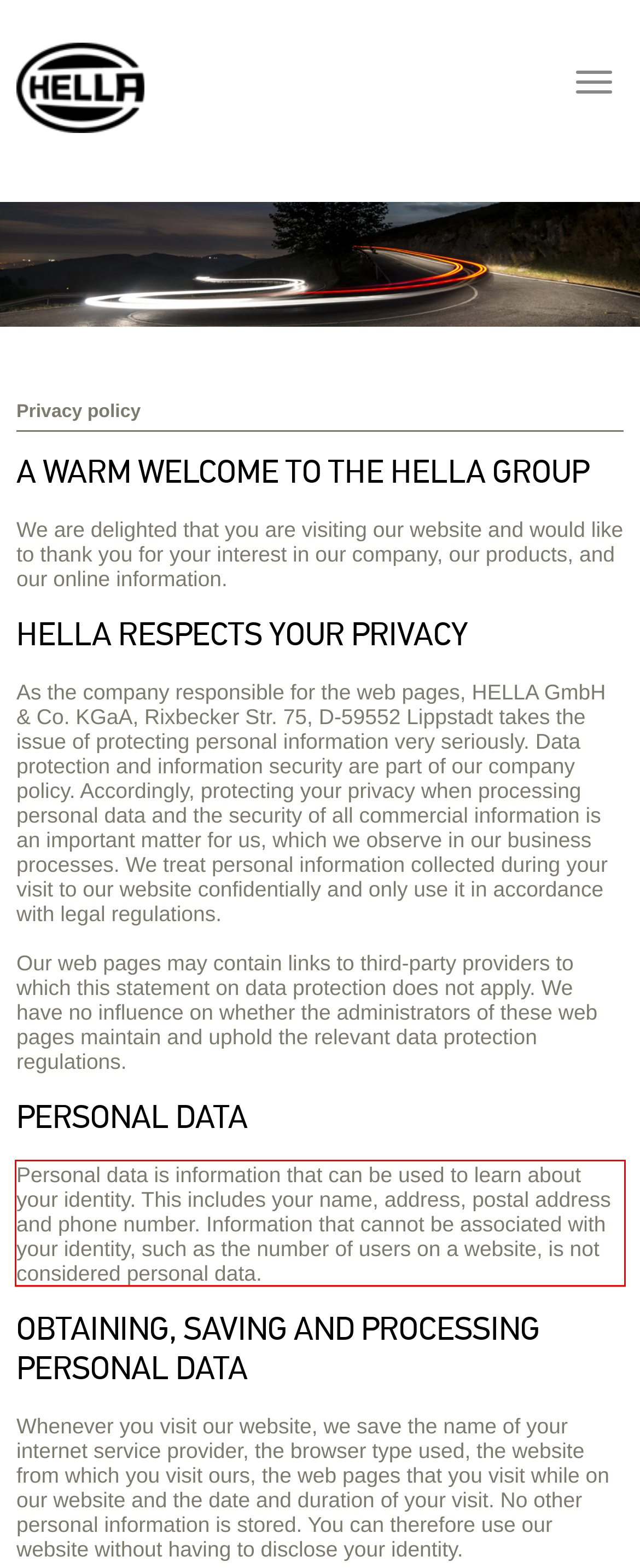Observe the screenshot of the webpage that includes a red rectangle bounding box. Conduct OCR on the content inside this red bounding box and generate the text.

Personal data is information that can be used to learn about your identity. This includes your name, address, postal address and phone number. Information that cannot be associated with your identity, such as the number of users on a website, is not considered personal data.